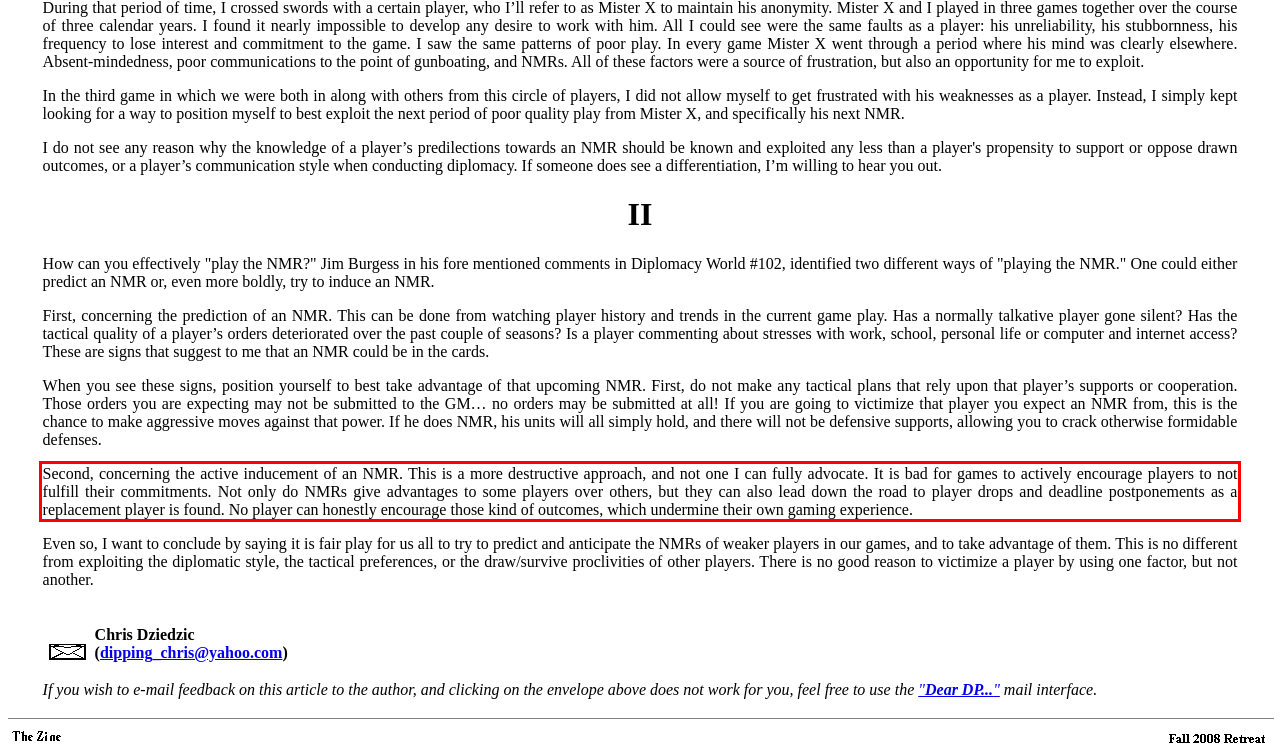Please perform OCR on the text content within the red bounding box that is highlighted in the provided webpage screenshot.

Second, concerning the active inducement of an NMR. This is a more destructive approach, and not one I can fully advocate. It is bad for games to actively encourage players to not fulfill their commitments. Not only do NMRs give advantages to some players over others, but they can also lead down the road to player drops and deadline postponements as a replacement player is found. No player can honestly encourage those kind of outcomes, which undermine their own gaming experience.